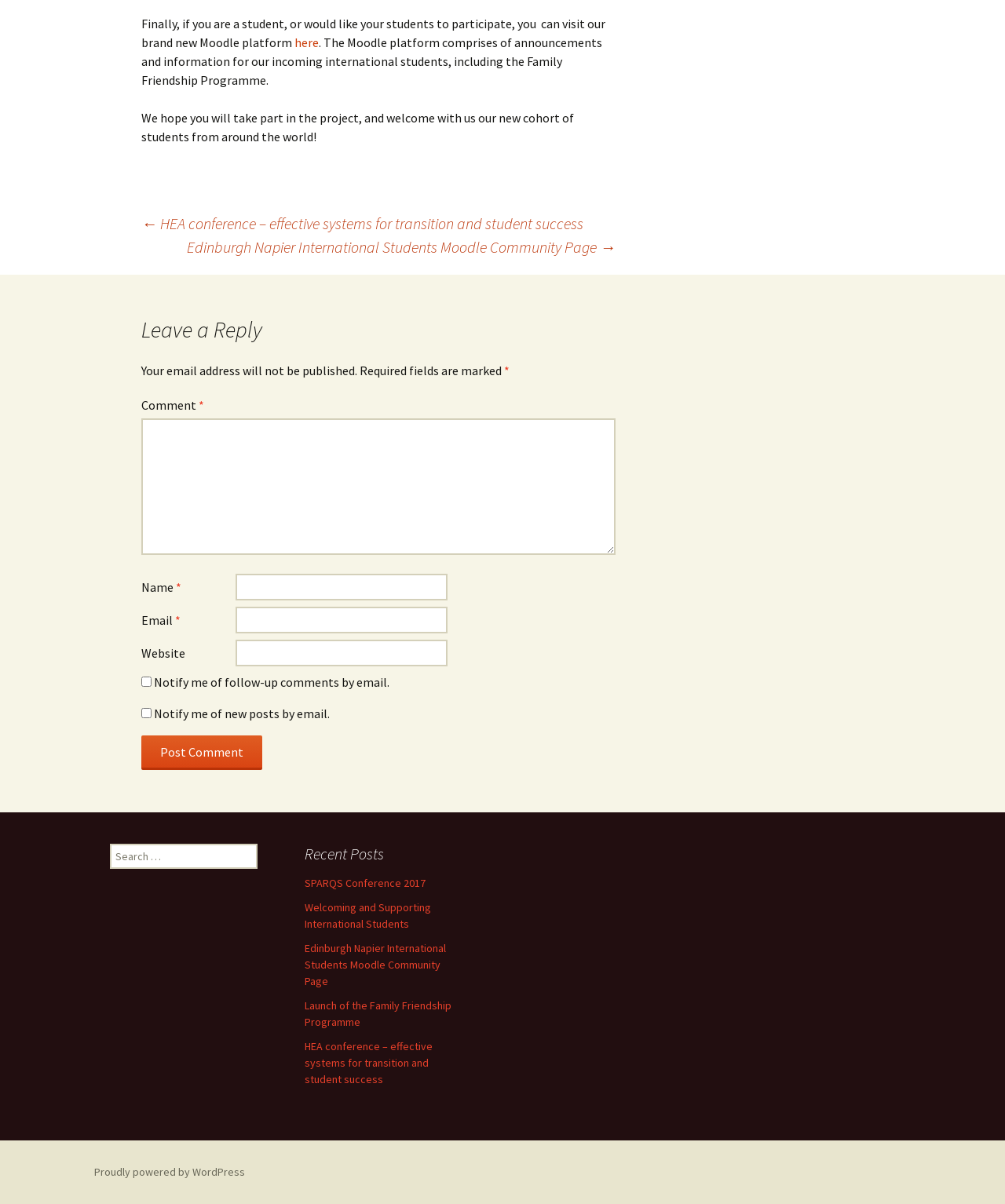Show the bounding box coordinates of the element that should be clicked to complete the task: "Post a comment".

[0.141, 0.611, 0.261, 0.639]